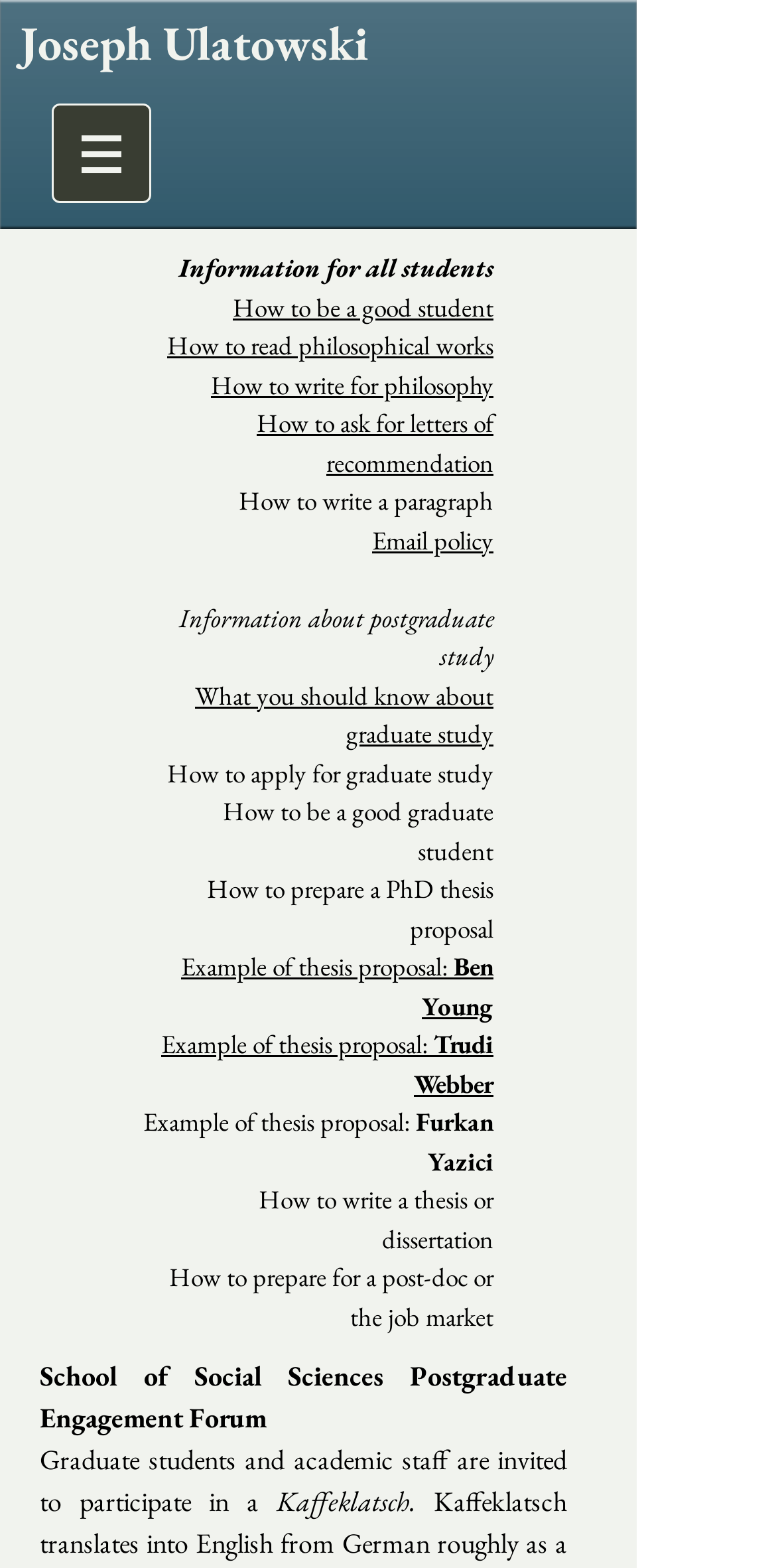Provide the bounding box coordinates for the UI element that is described by this text: "How to read philosophical works". The coordinates should be in the form of four float numbers between 0 and 1: [left, top, right, bottom].

[0.215, 0.21, 0.636, 0.231]